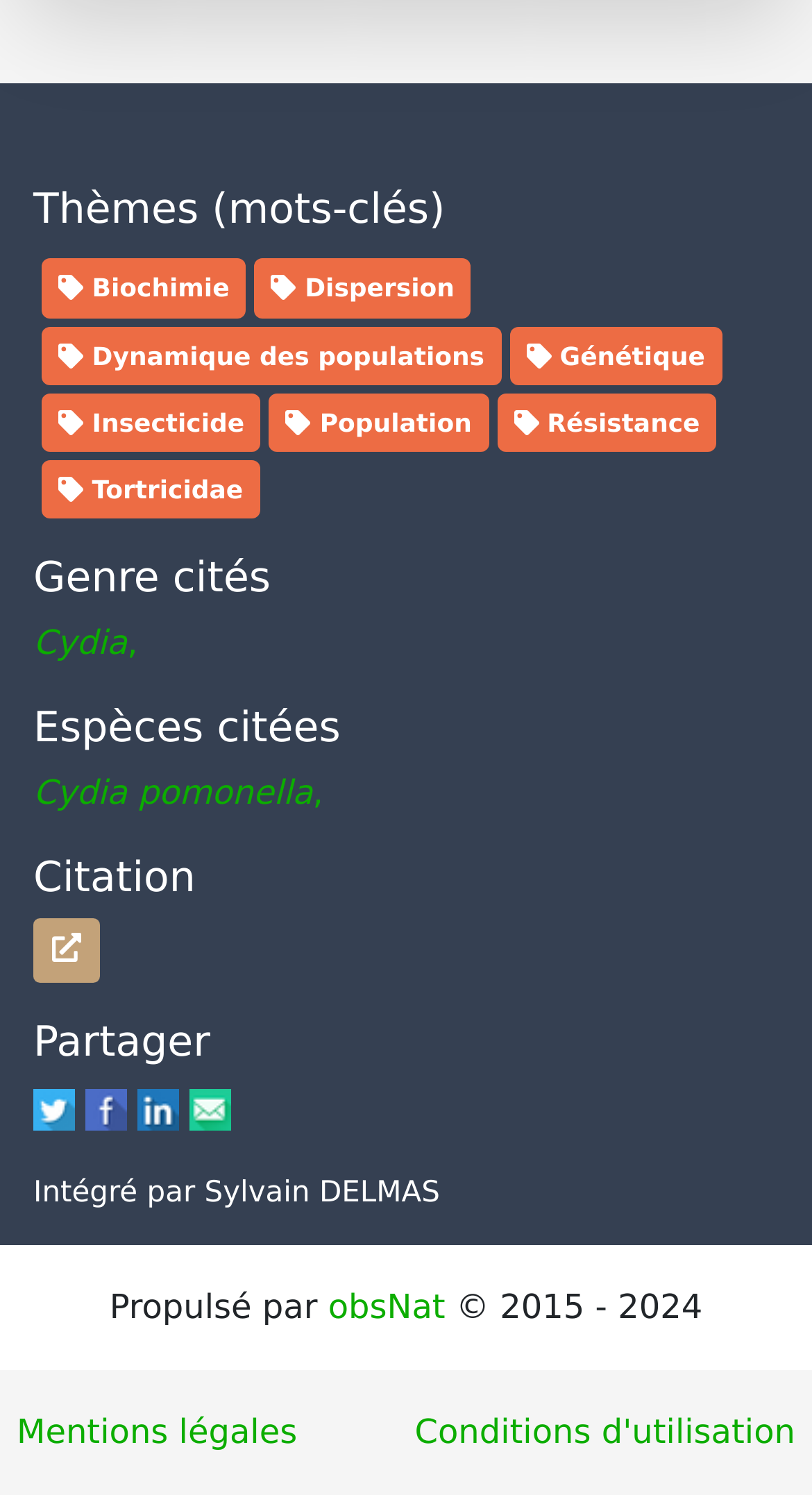Determine the bounding box coordinates for the area that needs to be clicked to fulfill this task: "Send an email to ask@benzchemicals.com". The coordinates must be given as four float numbers between 0 and 1, i.e., [left, top, right, bottom].

None